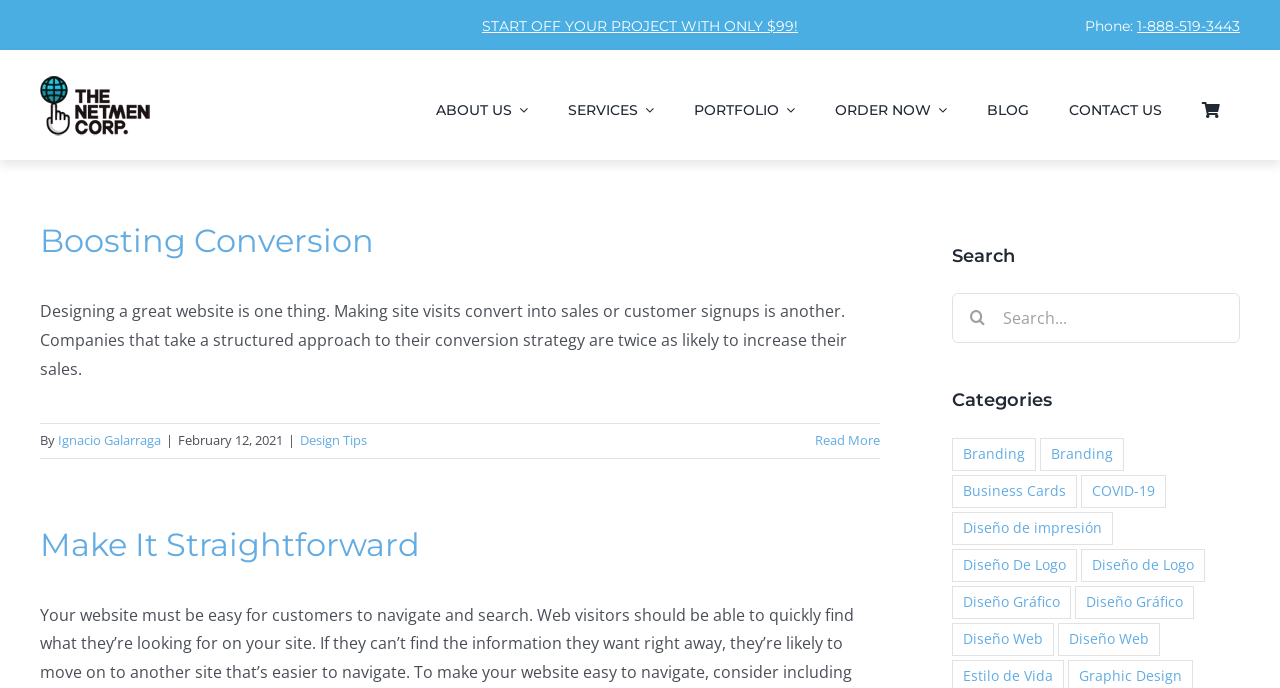Provide a thorough description of the webpage's content and layout.

The webpage is titled "Design Tips Archives - The NetMen Corp". At the top, there is a prominent call-to-action link "START OFF YOUR PROJECT WITH ONLY $99!" situated near the center of the page. To the right of this link, there is a phone number "1-888-519-3443" accompanied by a "Phone:" label. 

On the top-left corner, there is a logo of "The NetMen Corp" which is an image. Below the logo, there is a navigation menu with links to "ABOUT US", "SERVICES", "PORTFOLIO", "ORDER NOW", "BLOG", and "CONTACT US". 

The main content of the page is an article section that takes up most of the page's width. The article is divided into several sections, each with a heading. The first section is titled "Boosting Conversion" and contains a brief description of the importance of conversion strategy. Below this section, there is a link to read more about "Boosting Conversion". 

The next section is titled "Make It Straightforward" and also contains a brief description. 

On the right side of the page, there is a search bar with a search button and a categories section. The categories section lists various topics such as "Branding", "Business Cards", "COVID-19", and others, each with the number of items in parentheses.